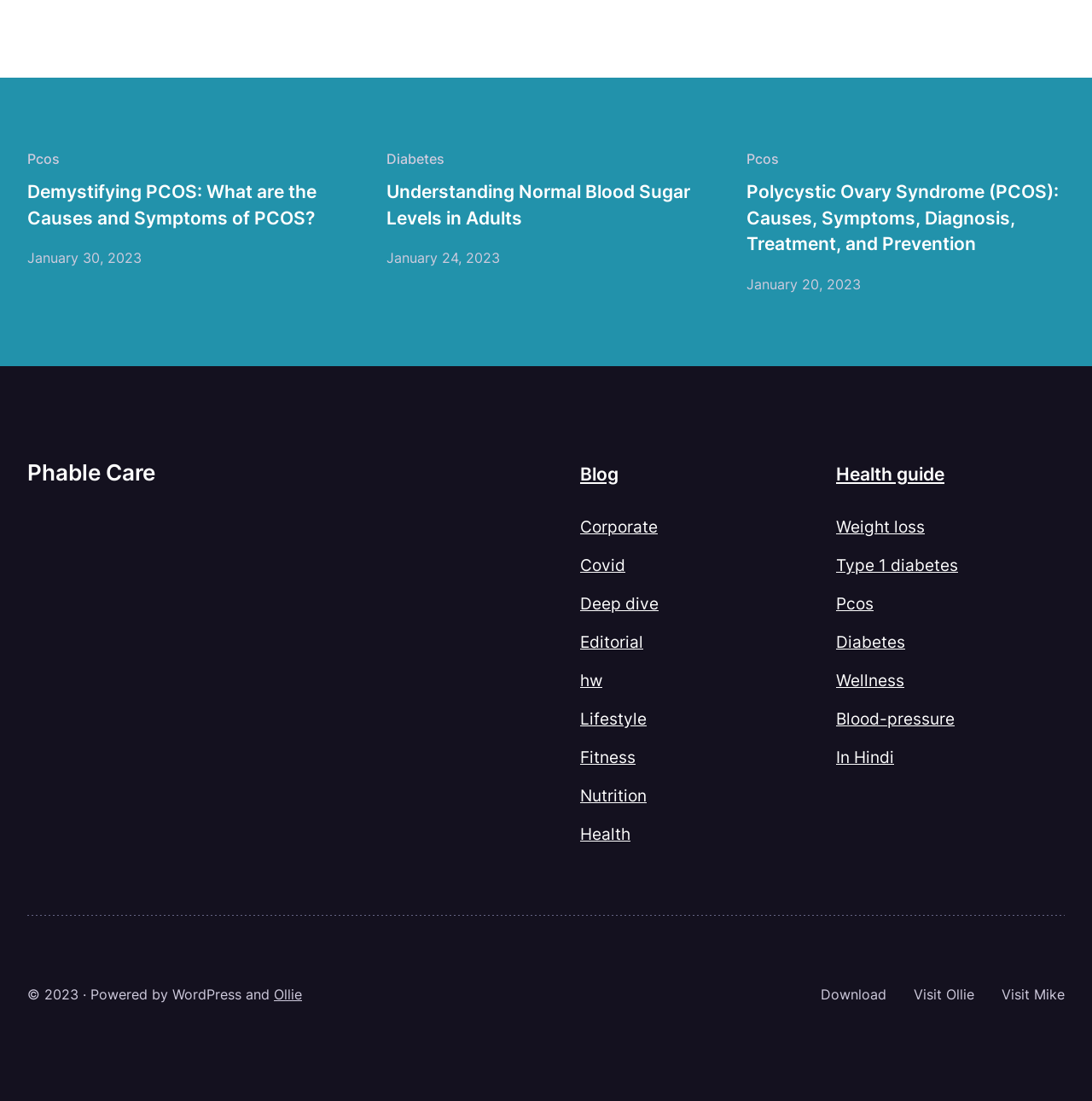Look at the image and write a detailed answer to the question: 
What is the date of the article 'Demystifying PCOS: What are the Causes and Symptoms of PCOS?'?

I looked at the time element associated with the article 'Demystifying PCOS: What are the Causes and Symptoms of PCOS?' and found the date 'January 30, 2023'.